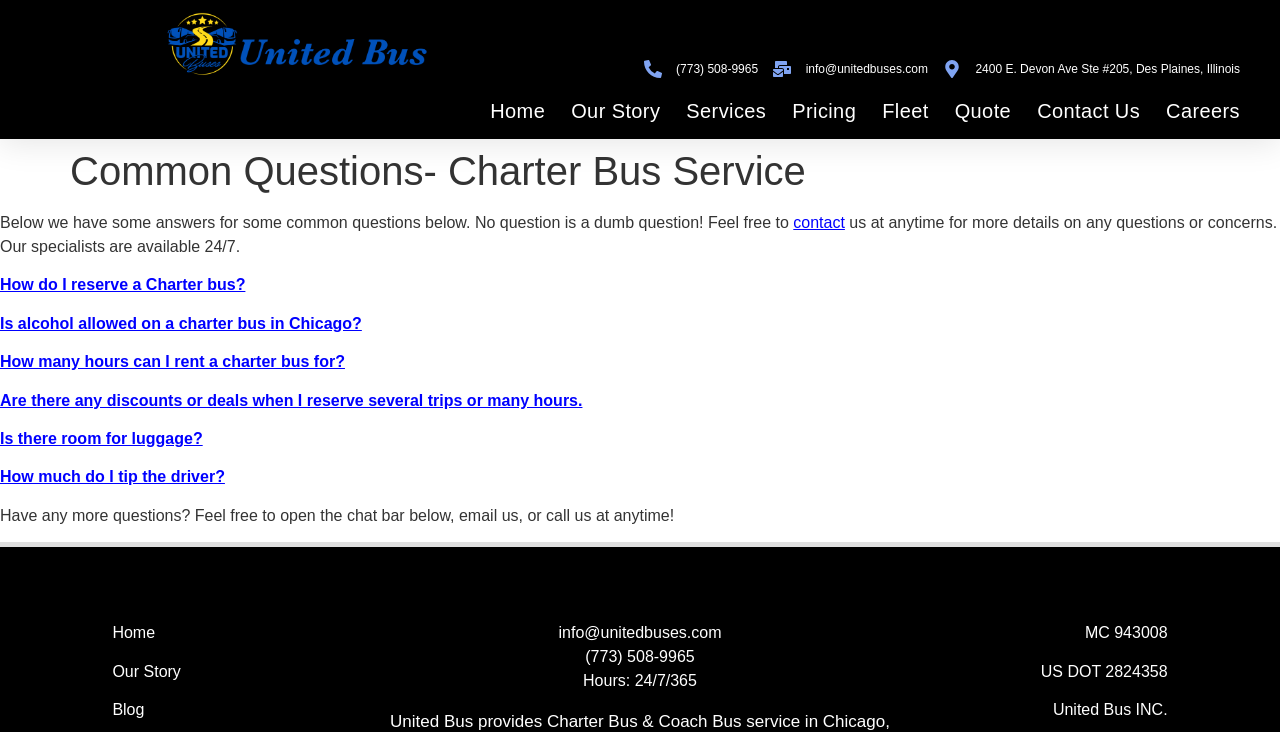Please provide a brief answer to the question using only one word or phrase: 
How many links are there in the main navigation menu?

7